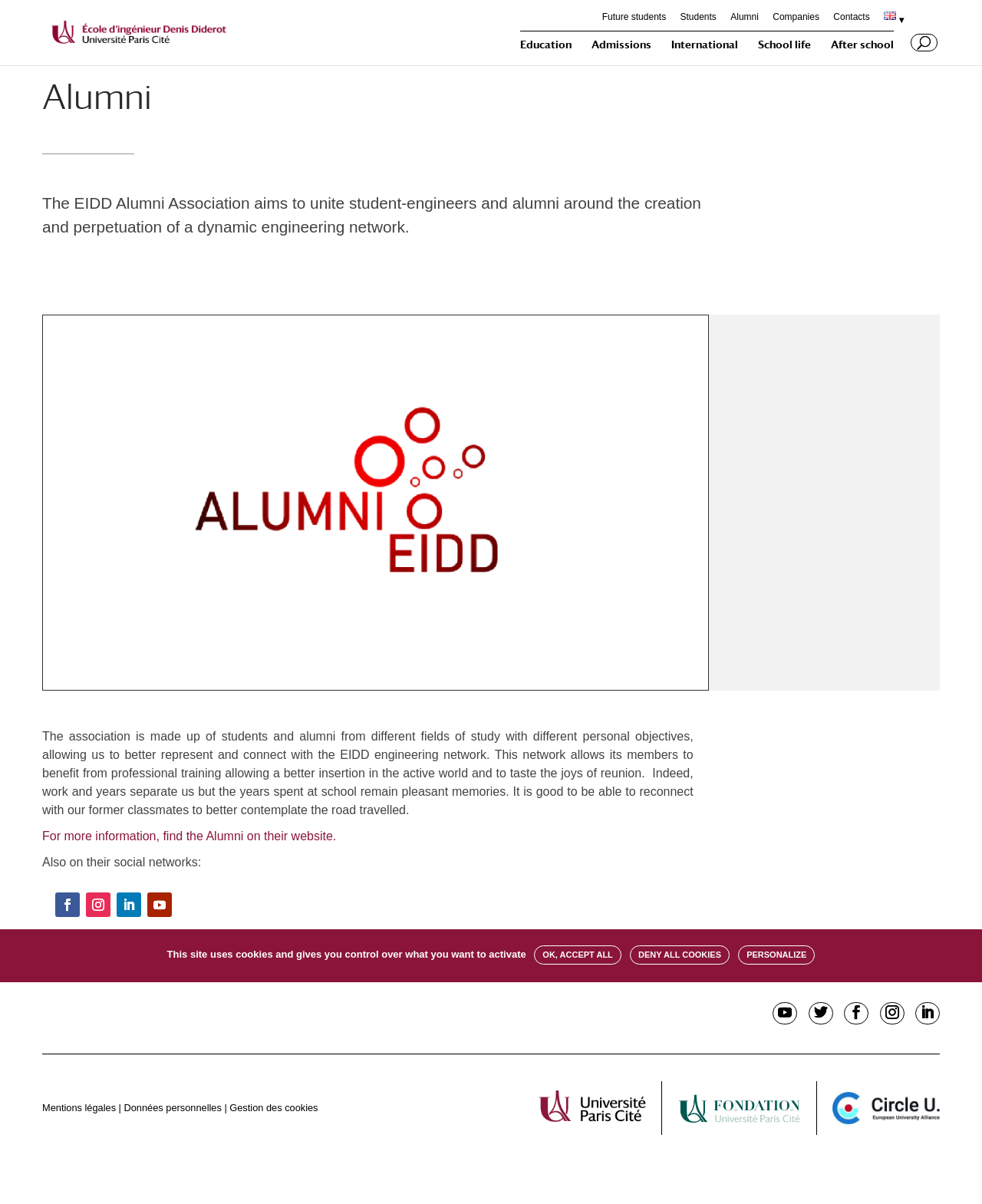How many social media links are provided?
Answer briefly with a single word or phrase based on the image.

4